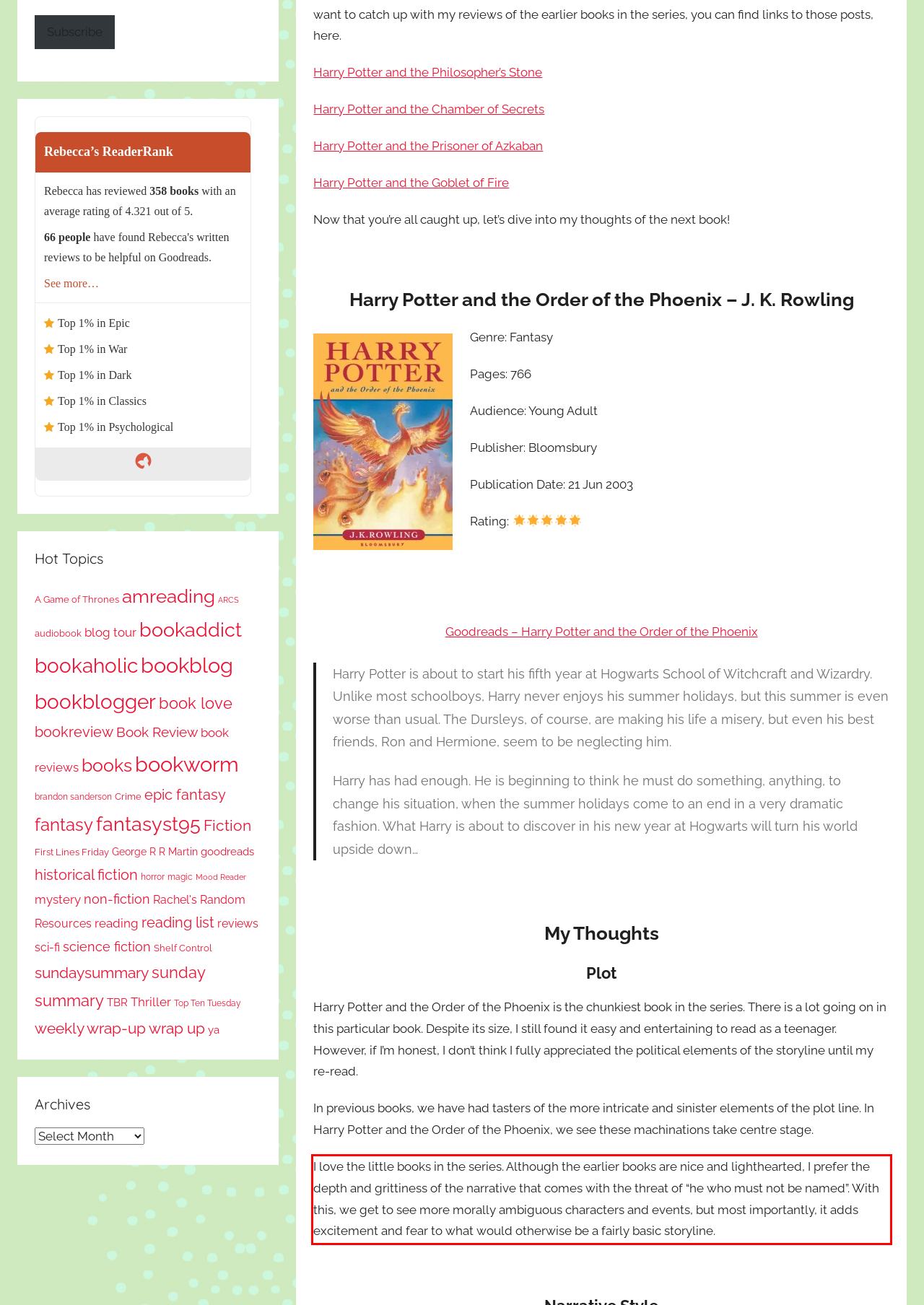You are given a screenshot with a red rectangle. Identify and extract the text within this red bounding box using OCR.

I love the little books in the series. Although the earlier books are nice and lighthearted, I prefer the depth and grittiness of the narrative that comes with the threat of “he who must not be named”. With this, we get to see more morally ambiguous characters and events, but most importantly, it adds excitement and fear to what would otherwise be a fairly basic storyline.